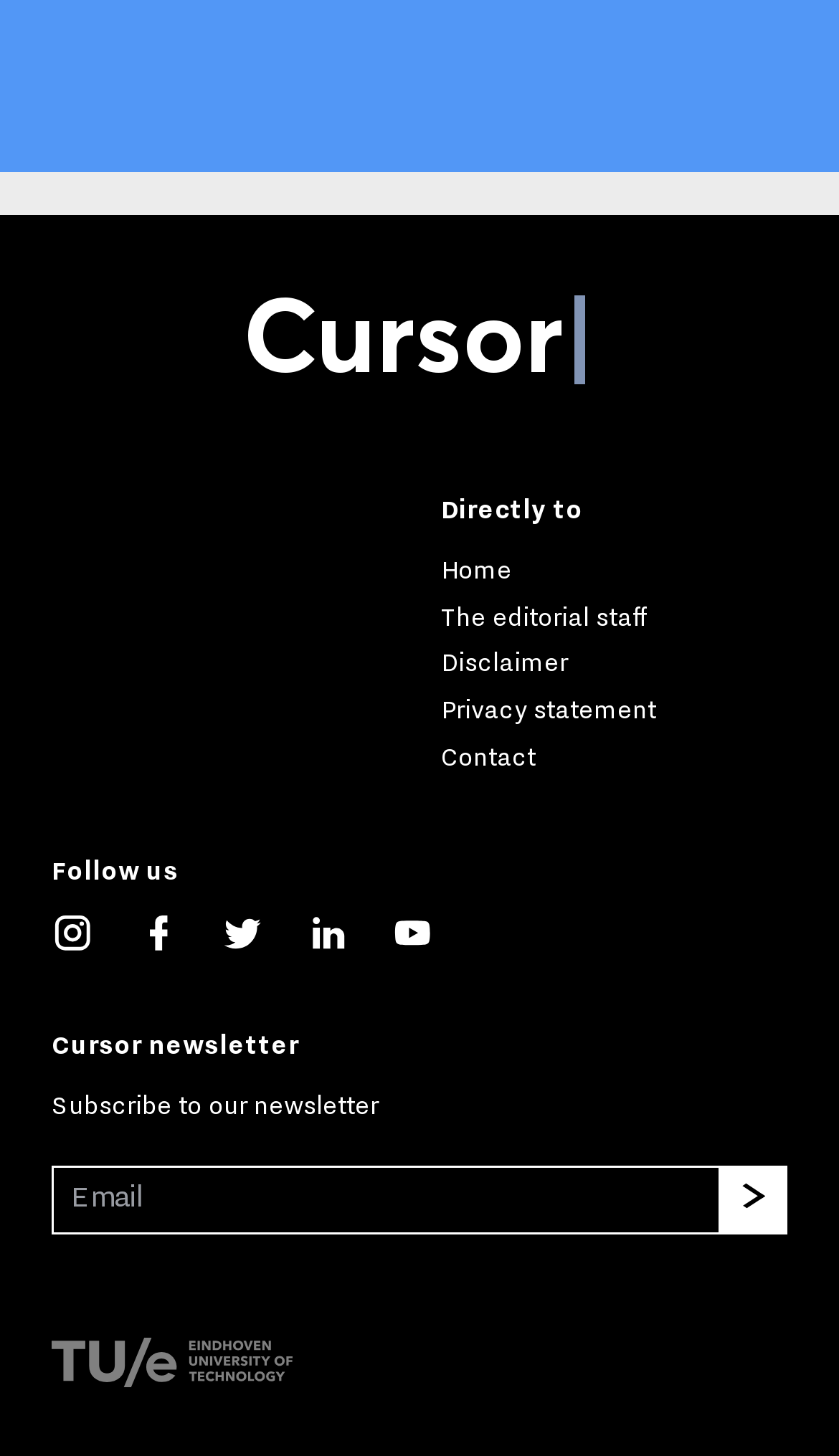Please specify the bounding box coordinates of the clickable region necessary for completing the following instruction: "Go to the Home page". The coordinates must consist of four float numbers between 0 and 1, i.e., [left, top, right, bottom].

[0.526, 0.381, 0.61, 0.401]